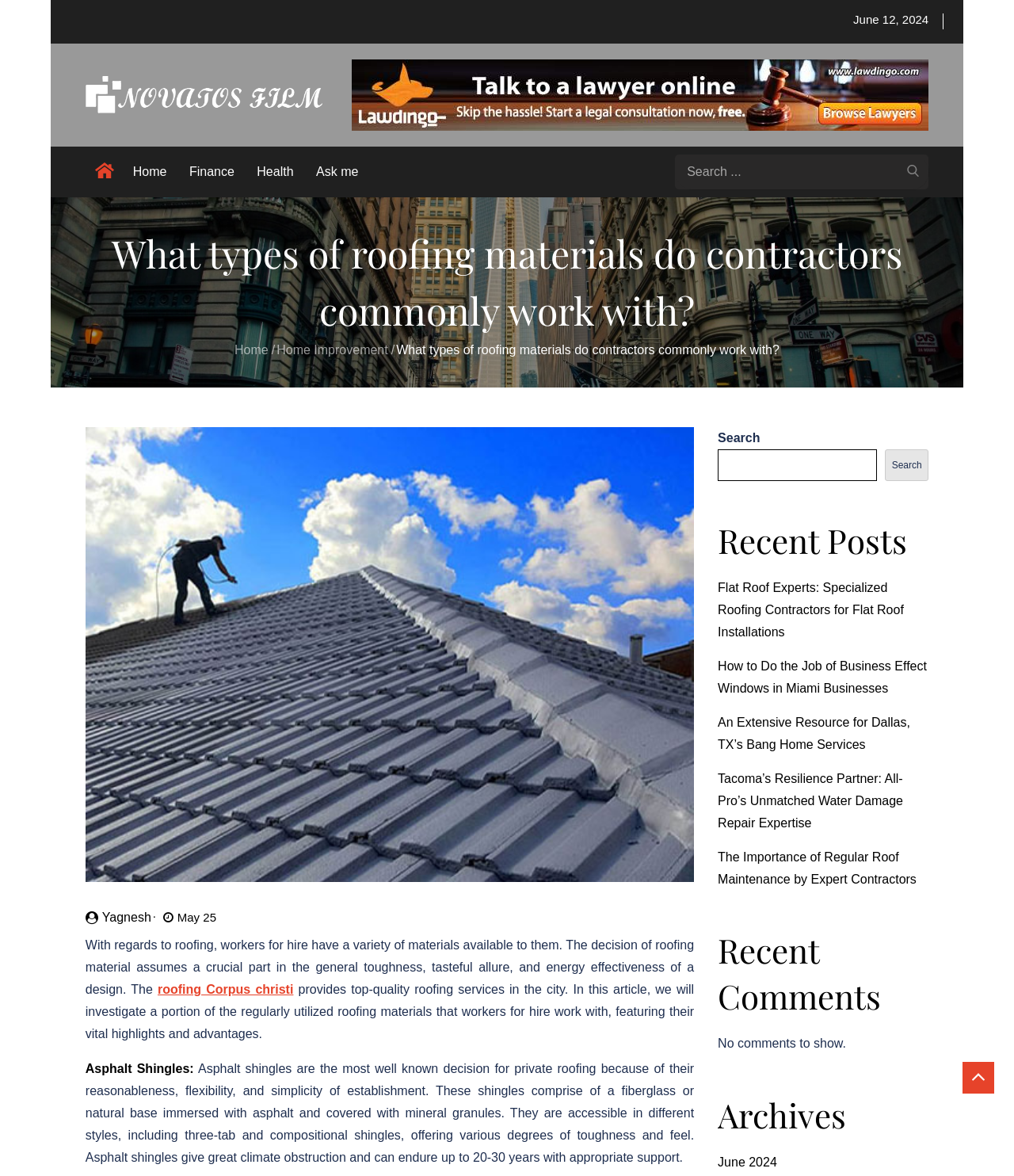Answer the question using only a single word or phrase: 
What is the purpose of the search bar?

to search